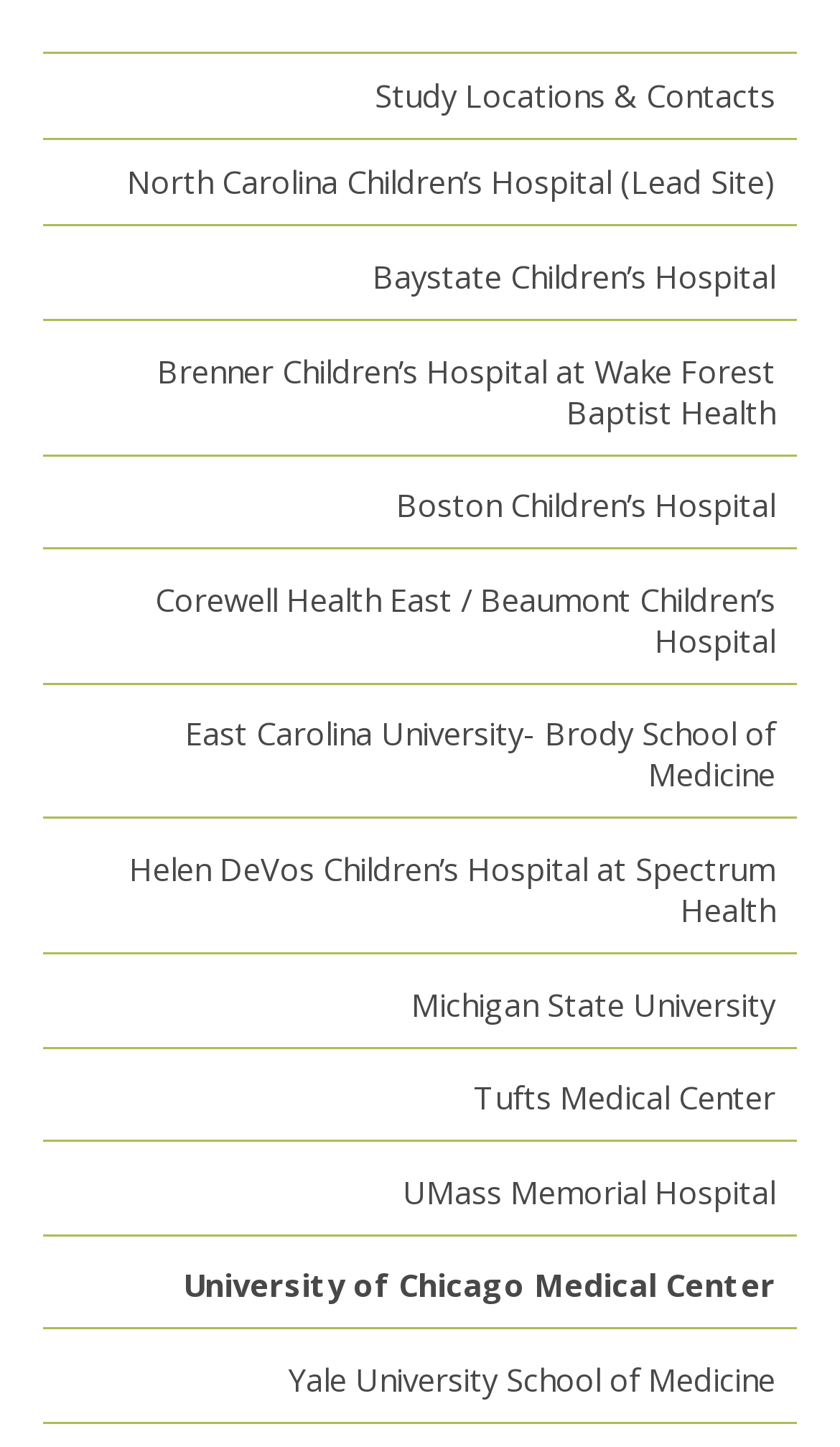Predict the bounding box for the UI component with the following description: "Yale University School of Medicine".

[0.051, 0.925, 0.949, 0.984]